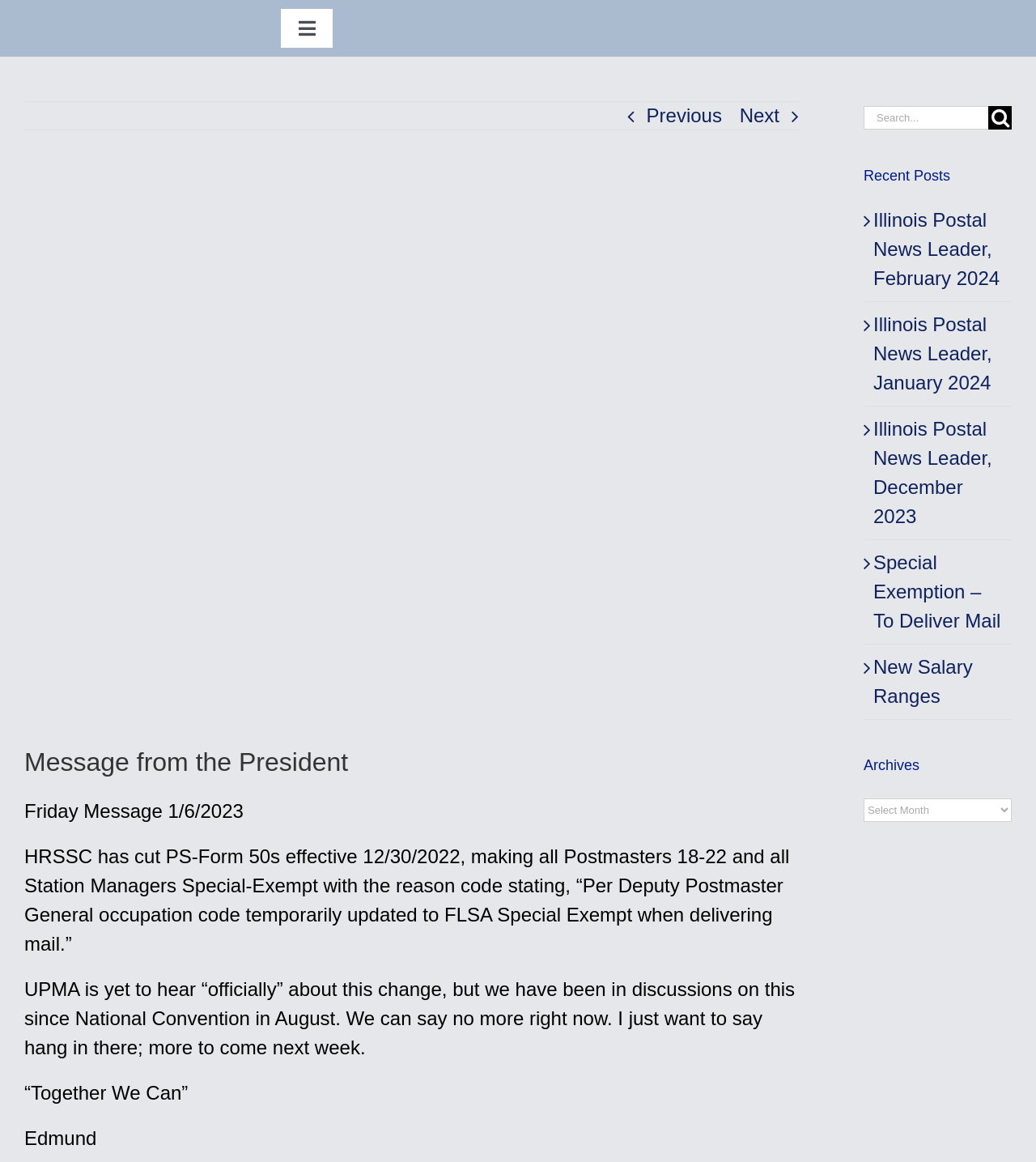Provide a one-word or short-phrase answer to the question:
What is the purpose of the search box?

To search for content